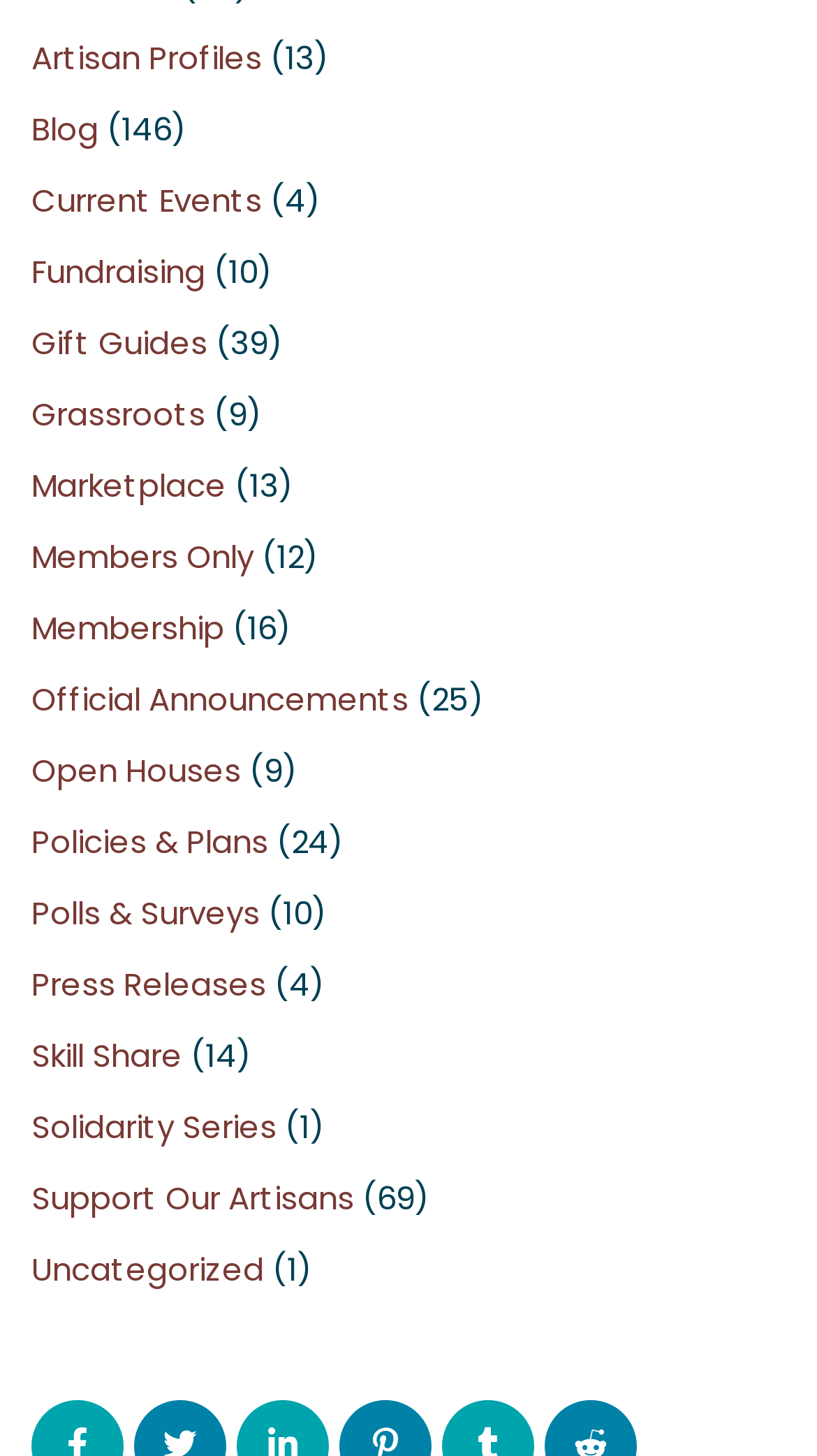Please mark the clickable region by giving the bounding box coordinates needed to complete this instruction: "Learn about Fundraising".

[0.038, 0.171, 0.251, 0.201]